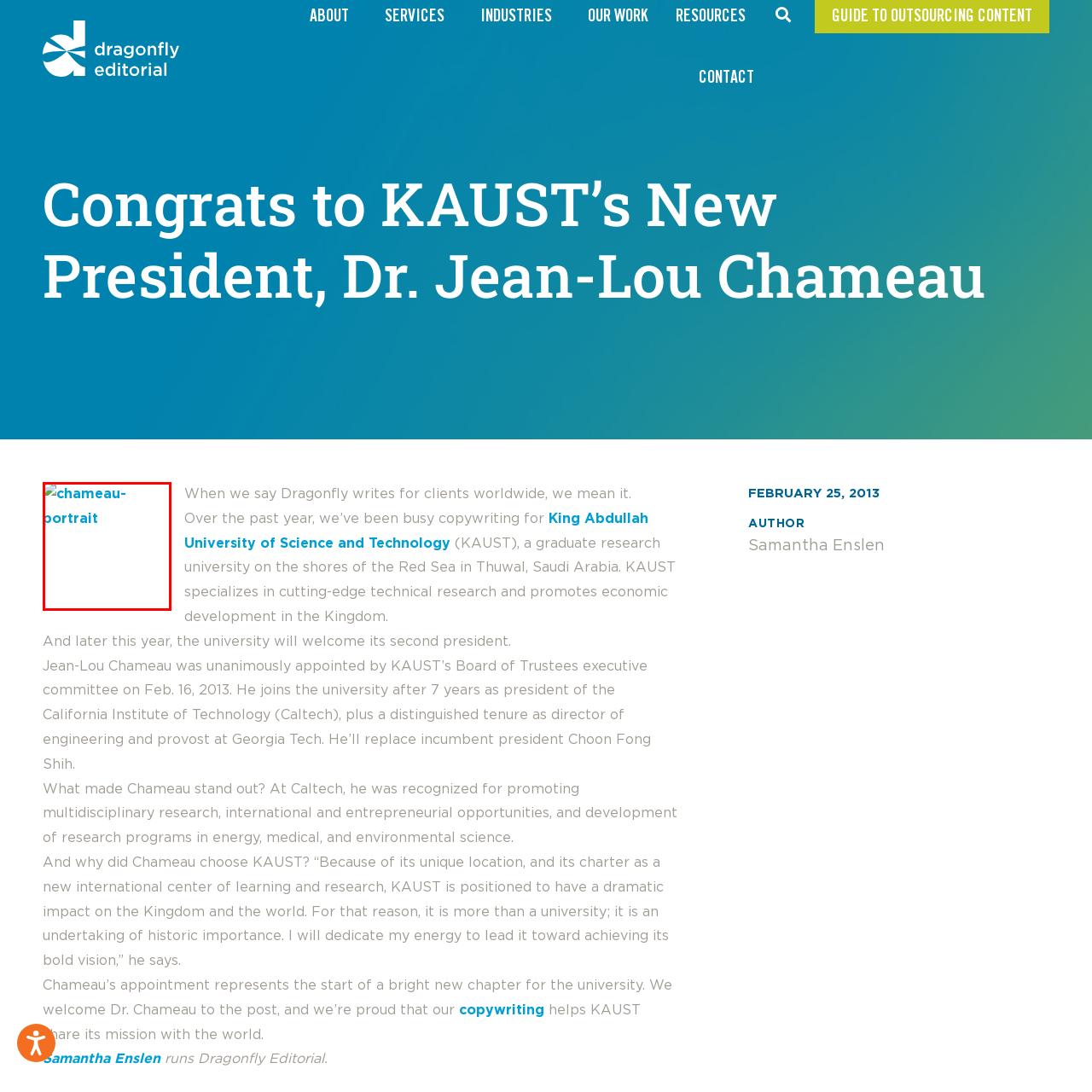When did Dr. Chameau take on the role of president at KAUST?
View the image contained within the red box and provide a one-word or short-phrase answer to the question.

February 16, 2013